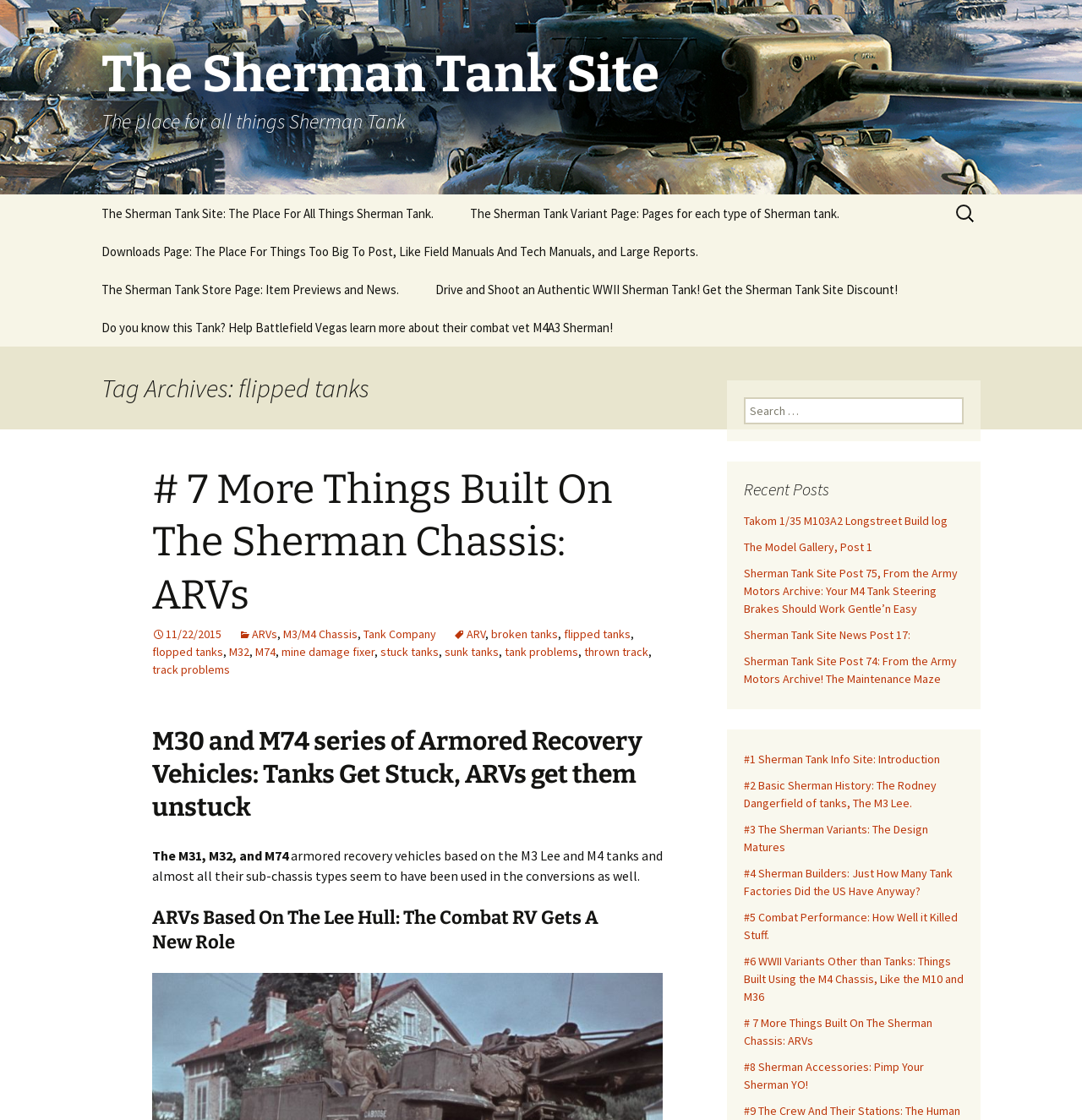Examine the image carefully and respond to the question with a detailed answer: 
What is the purpose of the 'Downloads Page'?

The 'Downloads Page' link is located under the 'The Sherman Tank Site' heading, and its description mentions 'The Place For Things Too Big To Post, Like Field Manuals And Tech Manuals, and Large Reports'. This implies that the purpose of the 'Downloads Page' is to provide a platform for users to download large files related to Sherman tanks.